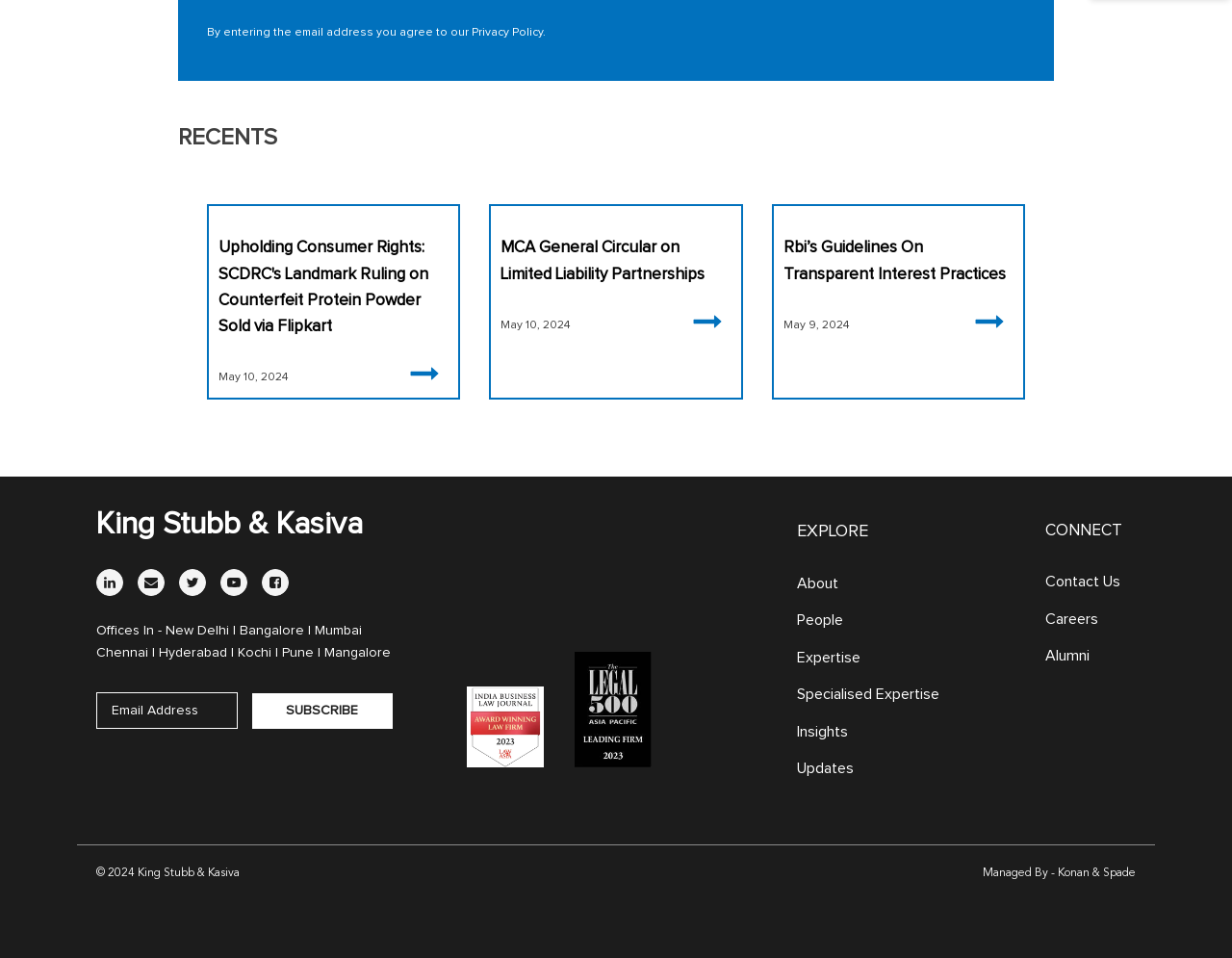Refer to the image and provide an in-depth answer to the question:
What is the date of the latest news article?

The date of the latest news article can be found in the heading element with the text 'May 10, 2024' located above the news article titled 'Upholding Consumer Rights: SCDRC's Landmark Ruling on Counterfeit Protein Powder Sold via Flipkart'.